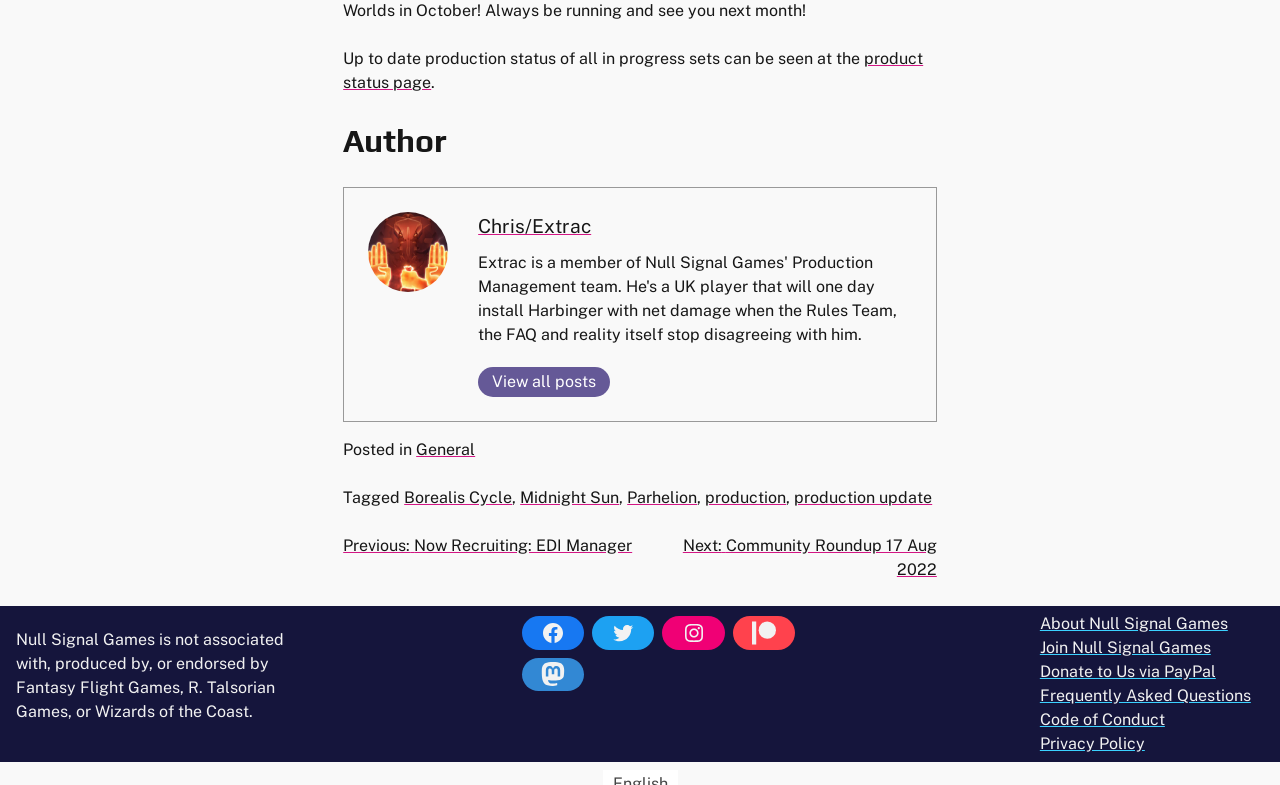Locate the bounding box coordinates of the segment that needs to be clicked to meet this instruction: "View all posts by Chris/Extrac".

[0.374, 0.274, 0.462, 0.302]